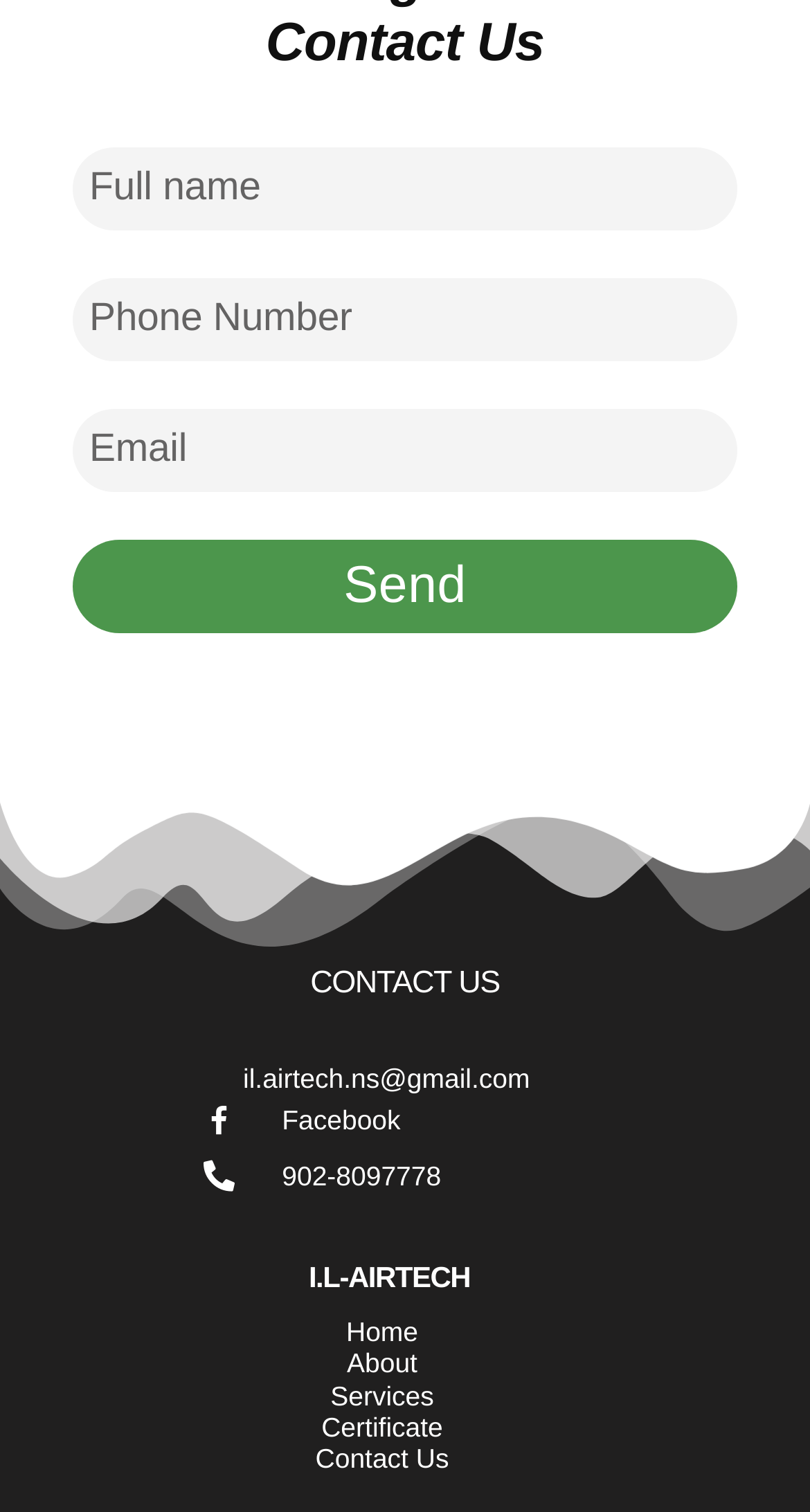Using the given description, provide the bounding box coordinates formatted as (top-left x, top-left y, bottom-right x, bottom-right y), with all values being floating point numbers between 0 and 1. Description: parent_node: Name name="form_fields[name]" placeholder="Full name"

[0.09, 0.098, 0.91, 0.153]